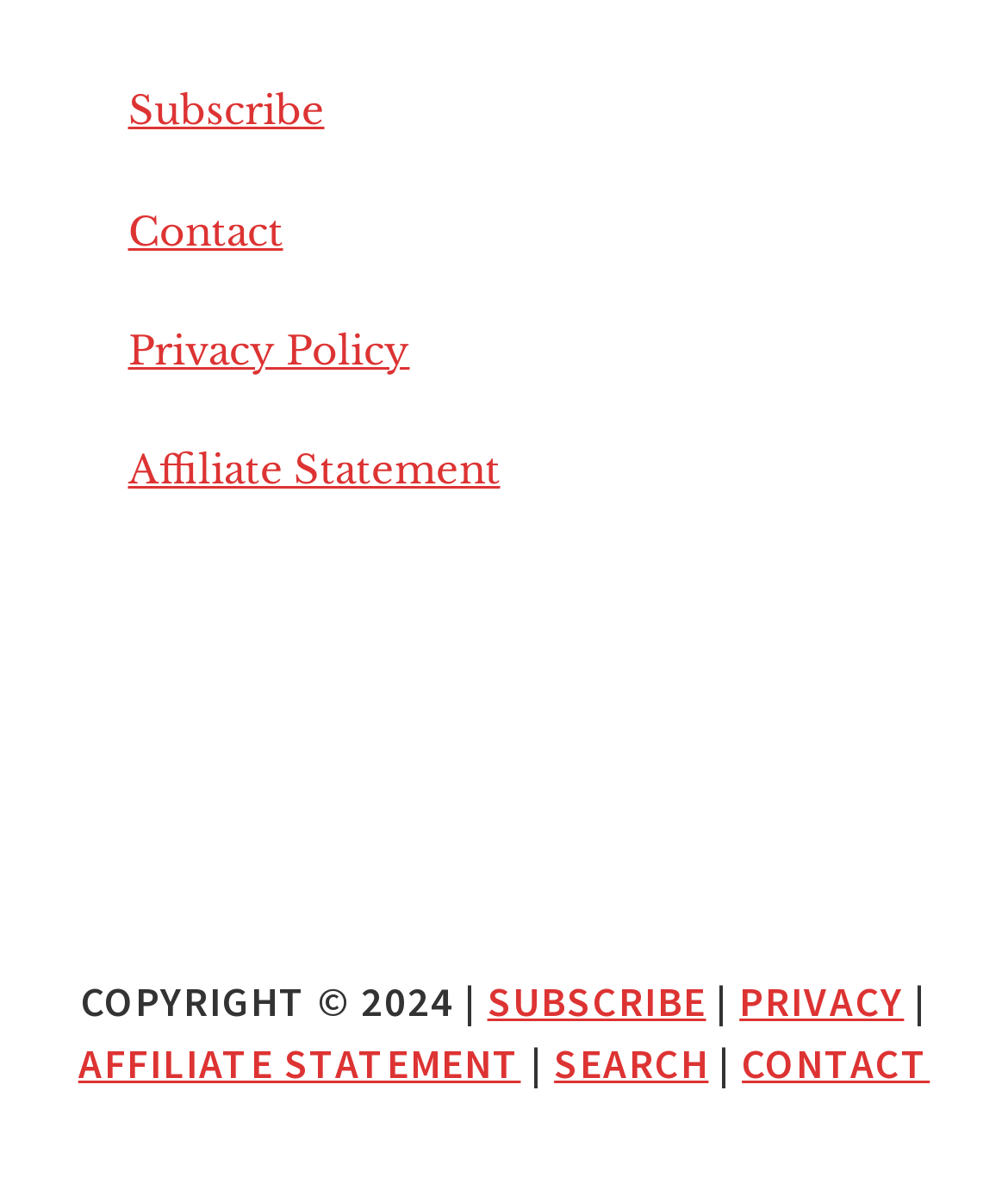Can you show the bounding box coordinates of the region to click on to complete the task described in the instruction: "View the privacy policy"?

[0.127, 0.275, 0.406, 0.316]